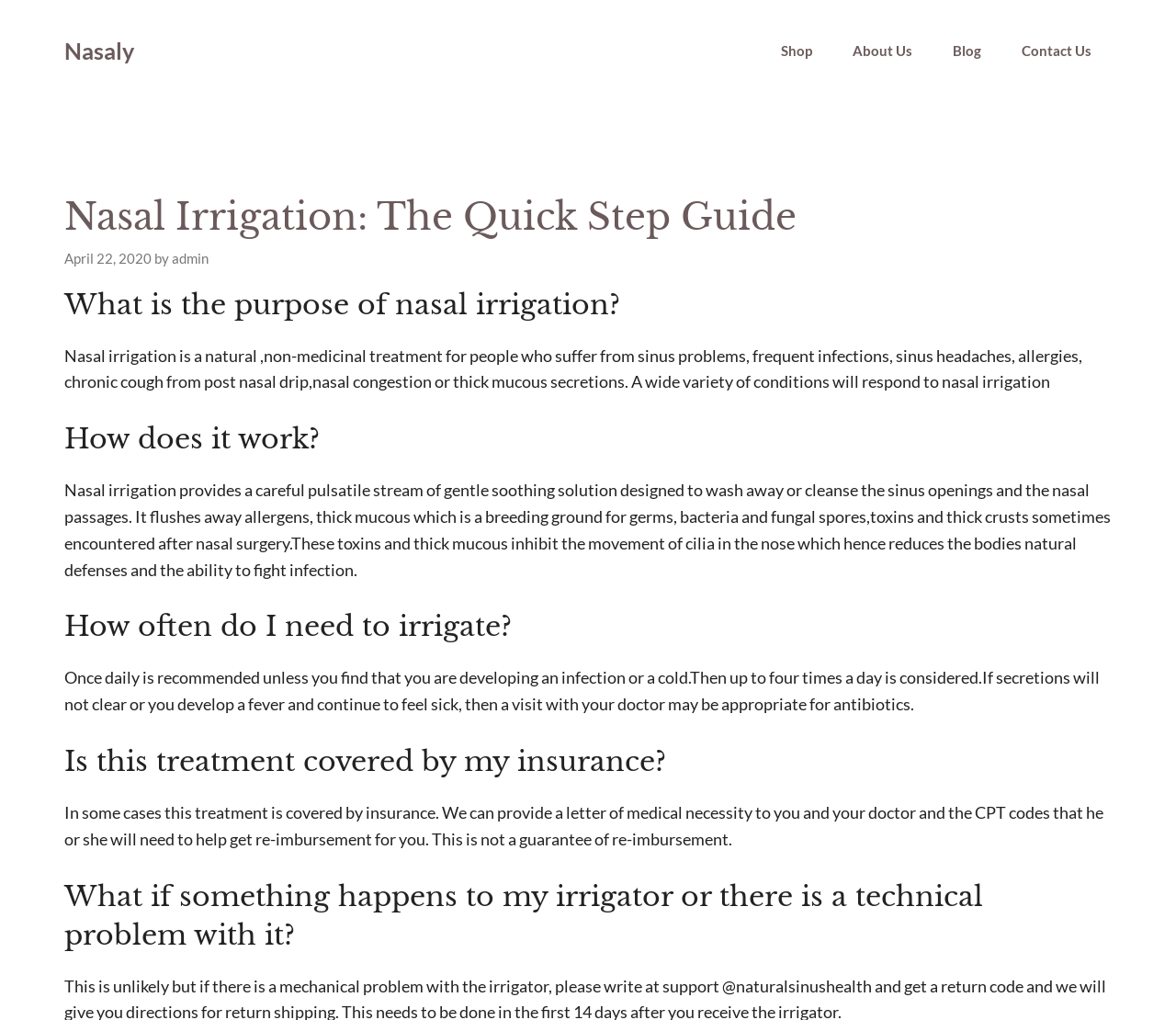Respond with a single word or phrase to the following question: Is nasal irrigation covered by insurance?

In some cases